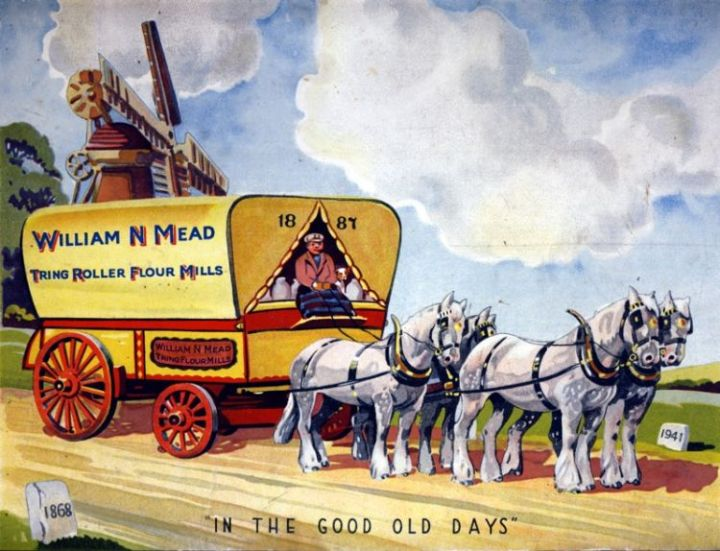How many horses are pulling the cart?
Based on the image, please offer an in-depth response to the question.

The illustration depicts four elegantly harnessed horses pulling the cart along a scenic landscape, which is a prominent feature of the image.